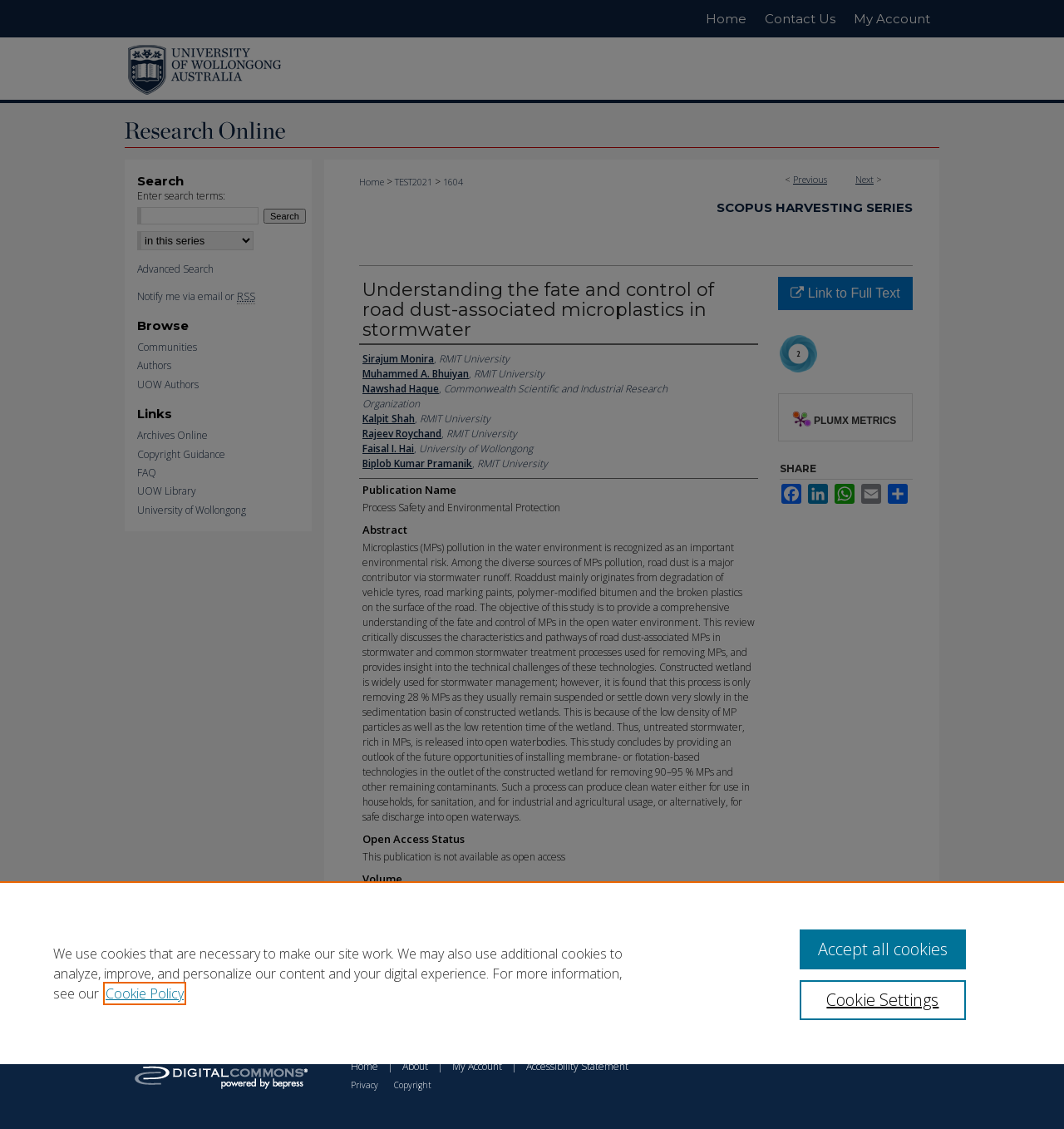Give a one-word or phrase response to the following question: What is the first page of the publication?

47